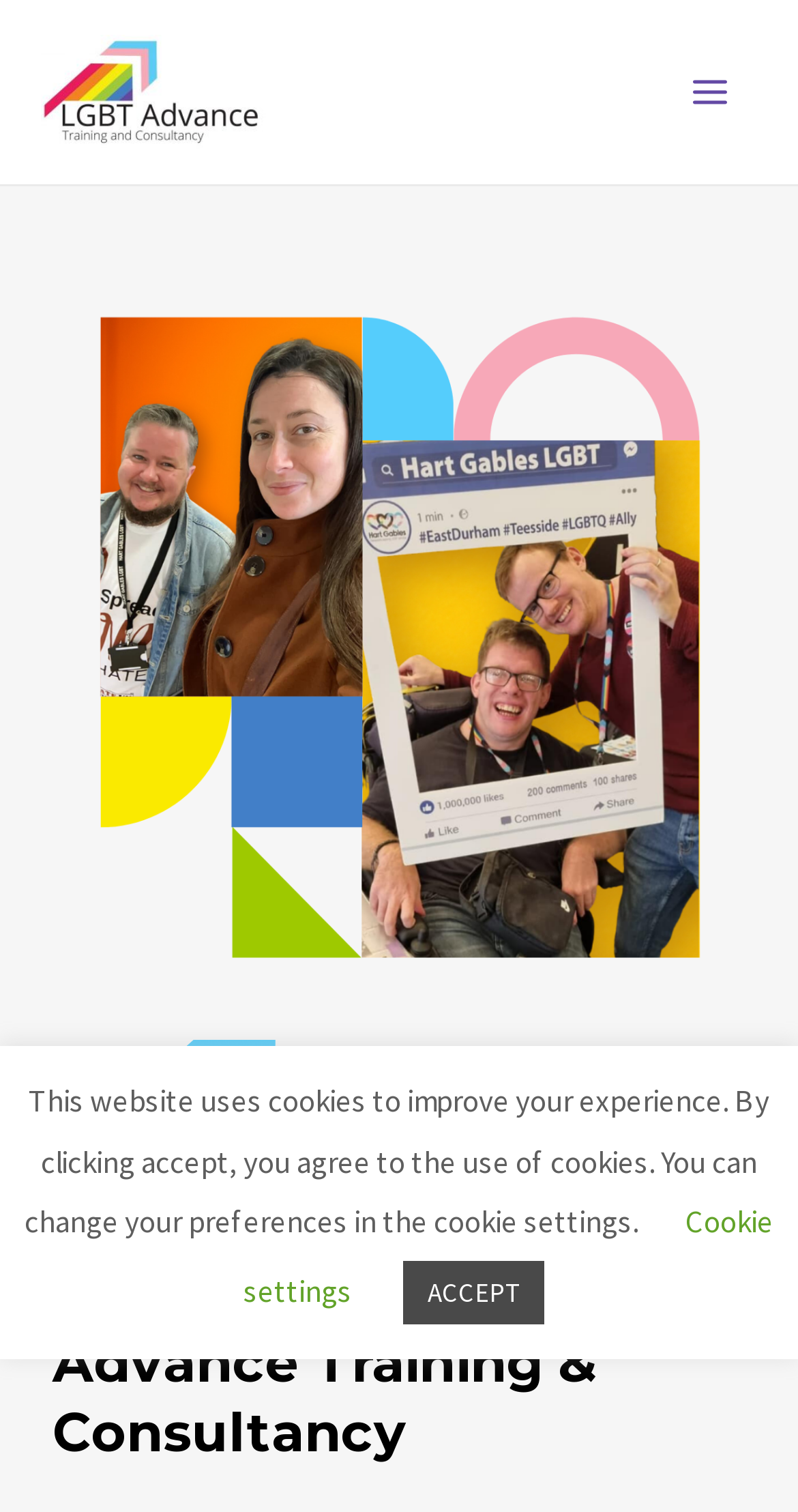What is the name of the organization?
Give a detailed and exhaustive answer to the question.

The name of the organization can be found in the top-left corner of the webpage, where it is written as 'LGBT Advance' in a link format.